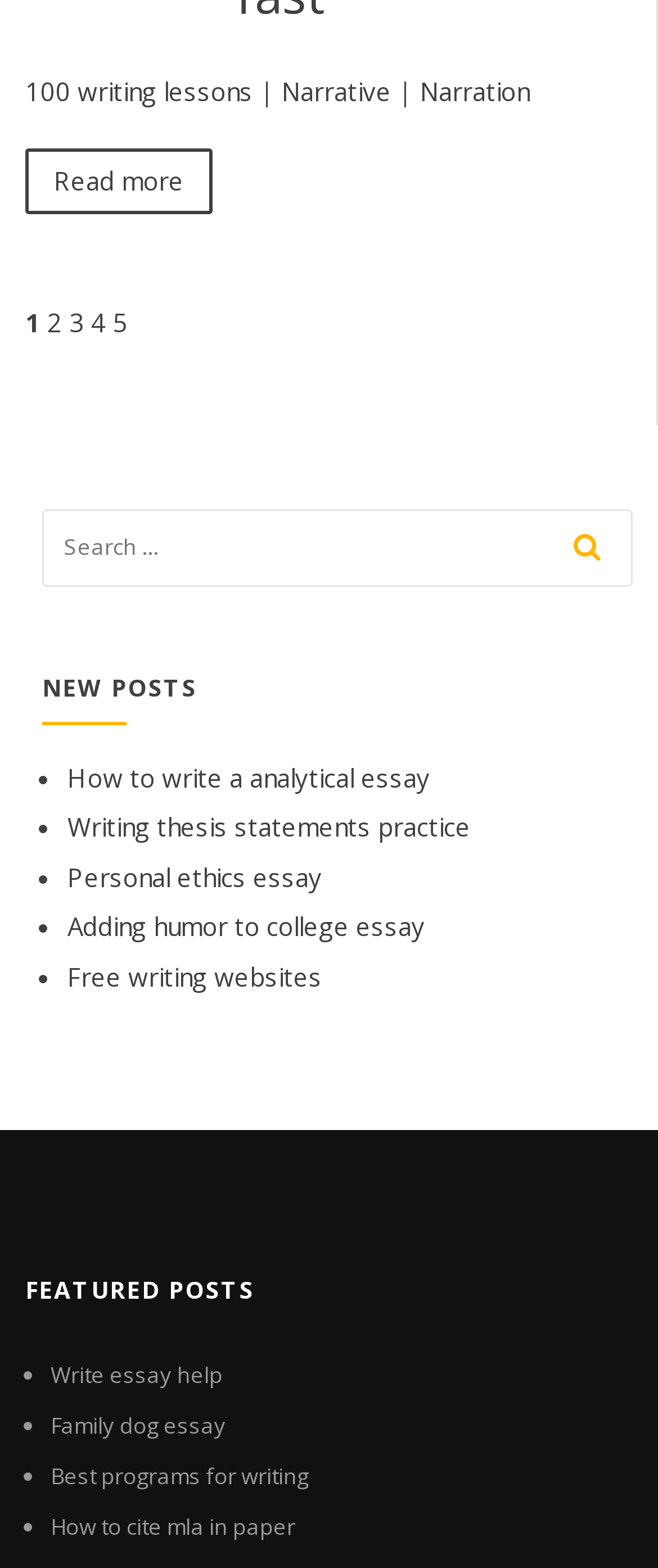What is the text of the first link in the FEATURED POSTS section?
Examine the screenshot and reply with a single word or phrase.

Write essay help